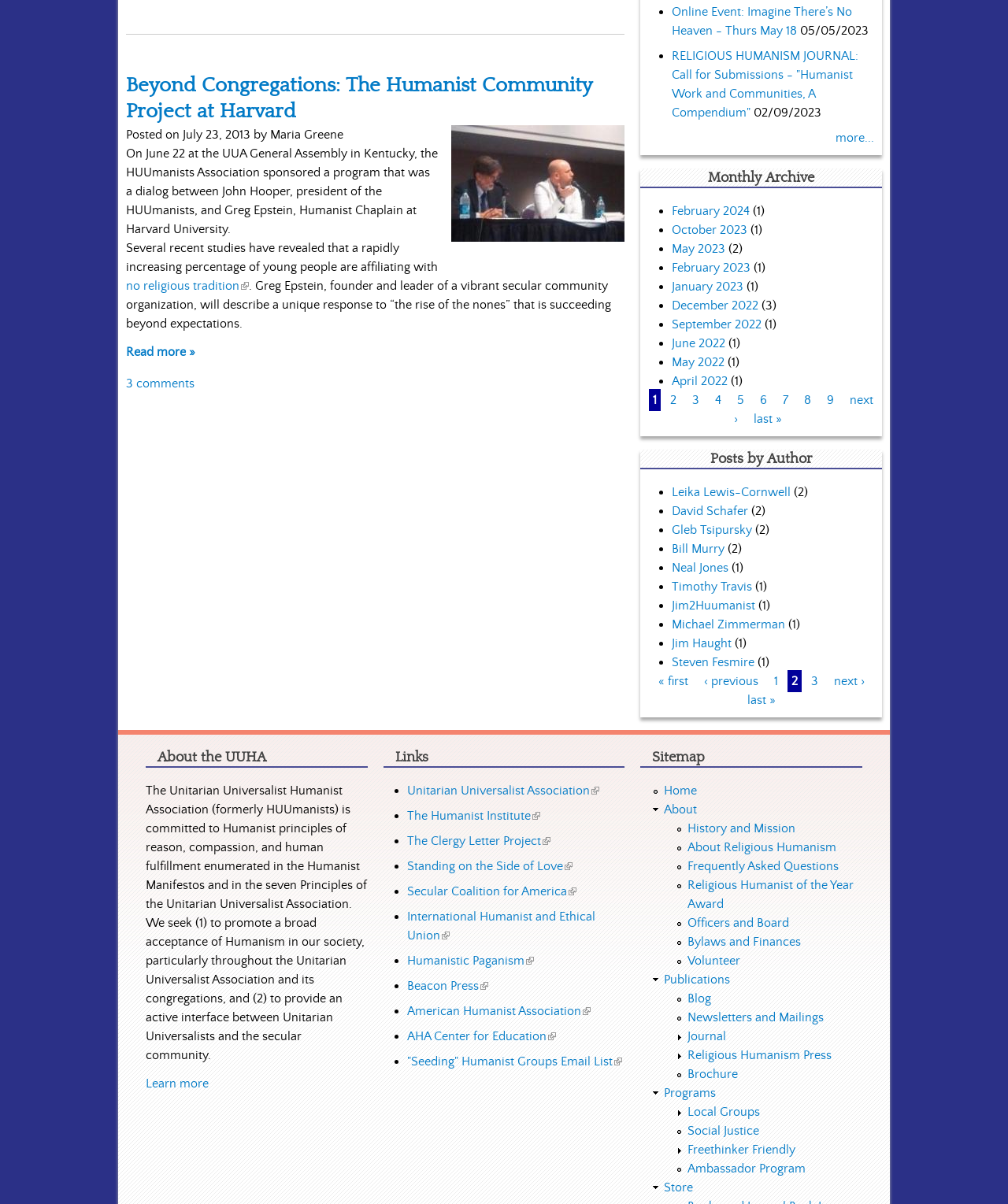What is the topic of the article?
Respond to the question with a single word or phrase according to the image.

Humanist Community Project